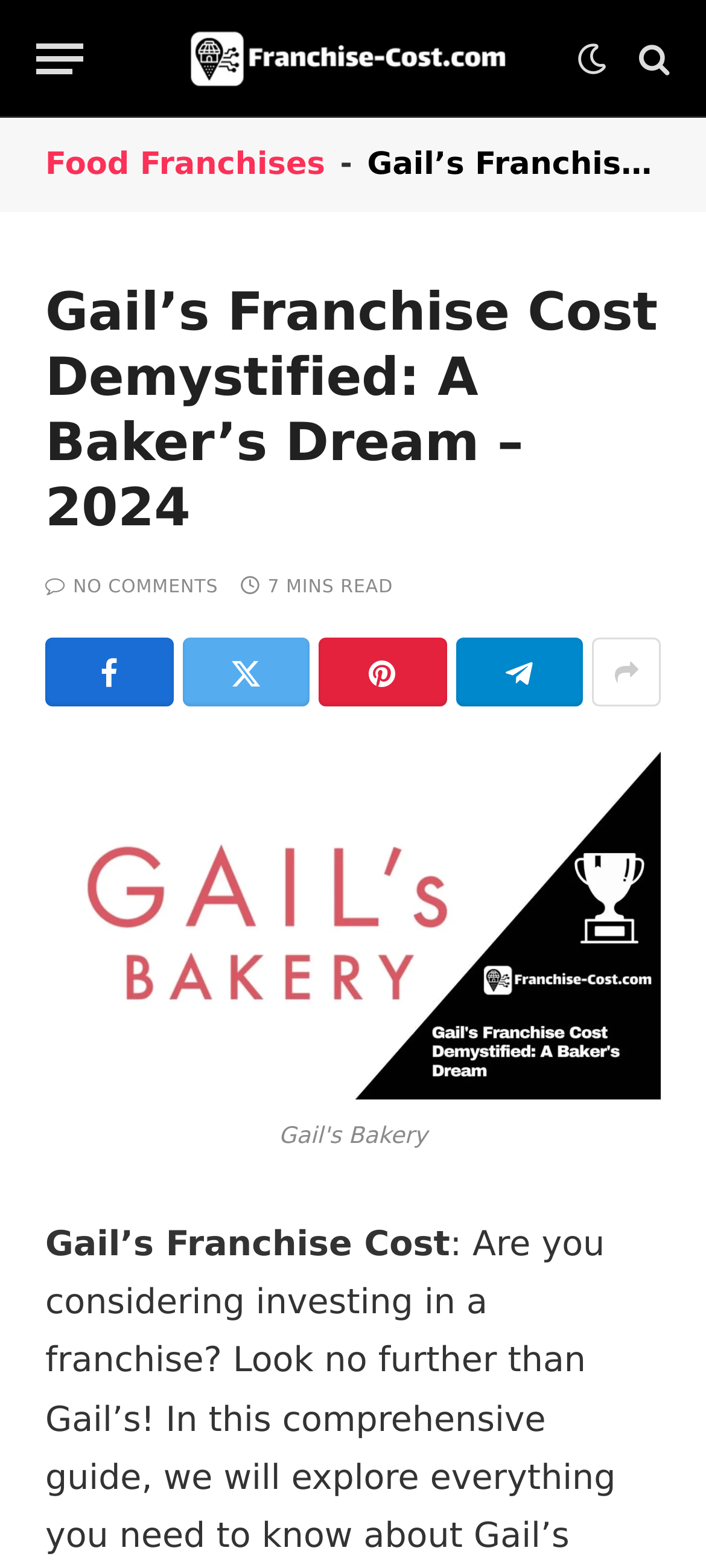Locate the bounding box coordinates of the area you need to click to fulfill this instruction: 'View the image of 'Gail's Bakery''. The coordinates must be in the form of four float numbers ranging from 0 to 1: [left, top, right, bottom].

[0.064, 0.48, 0.936, 0.701]